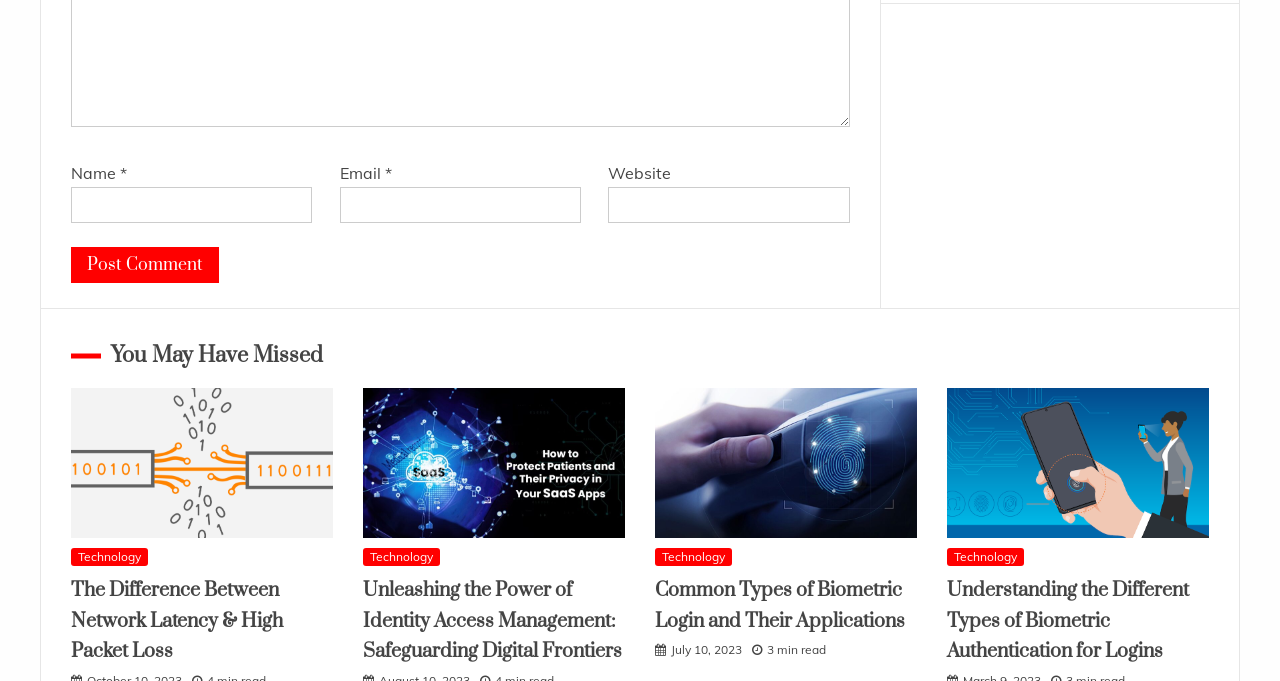Provide a one-word or one-phrase answer to the question:
What is the estimated reading time of the articles?

3 min